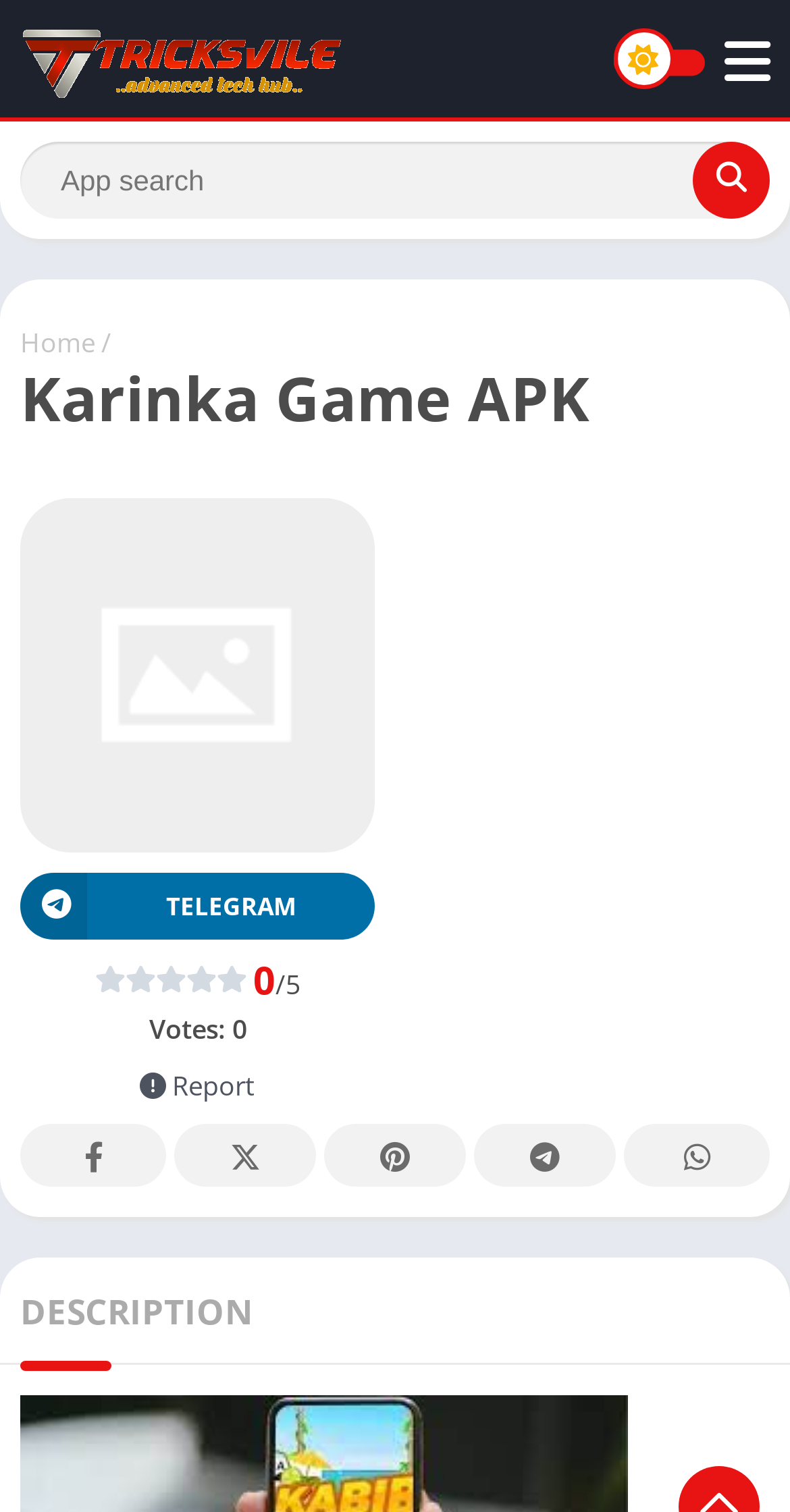Elaborate on the information and visuals displayed on the webpage.

The webpage is about Karinka Game APK, with the title "Karinka Game APK | Tricksvile" at the top. On the top-left corner, there is a link and an image, both labeled as "Tricksvile". Below this, there is a search bar with a required textbox and a search button on the right side. 

On the top navigation menu, there are links to "Home" and other social media platforms, including Telegram, Facebook, Twitter, Pinterest, and Whatsapp. The main content of the page is headed by "Karinka Game APK" in a large font, followed by a link to Telegram with a font icon. 

There is a rating section with a score of 5, and the number of votes is 0. A "Report" button is placed below this section. The page also has a "DESCRIPTION" section, which is likely to contain details about the Karinka Game APK.